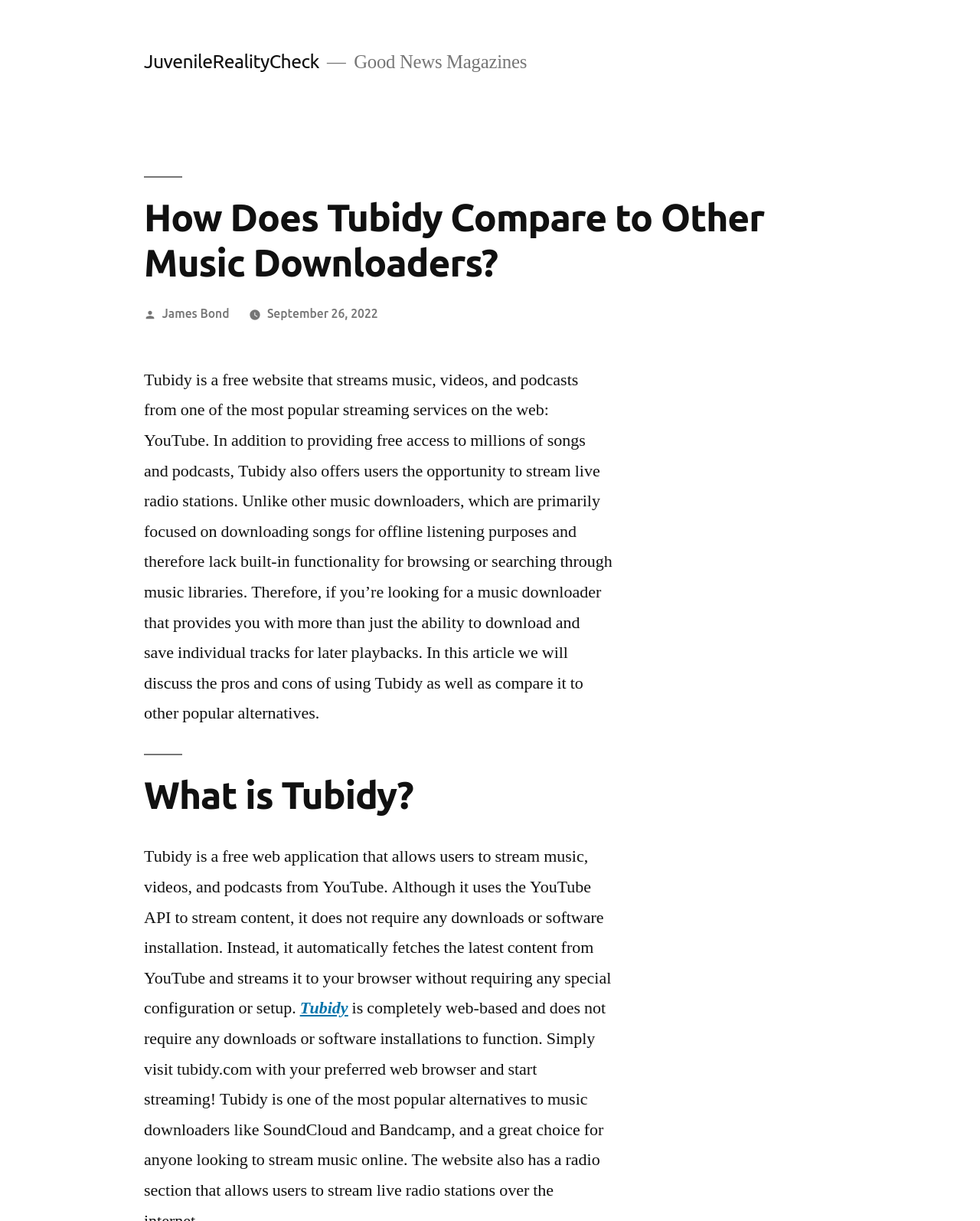Please reply with a single word or brief phrase to the question: 
Does Tubidy require software installation?

No